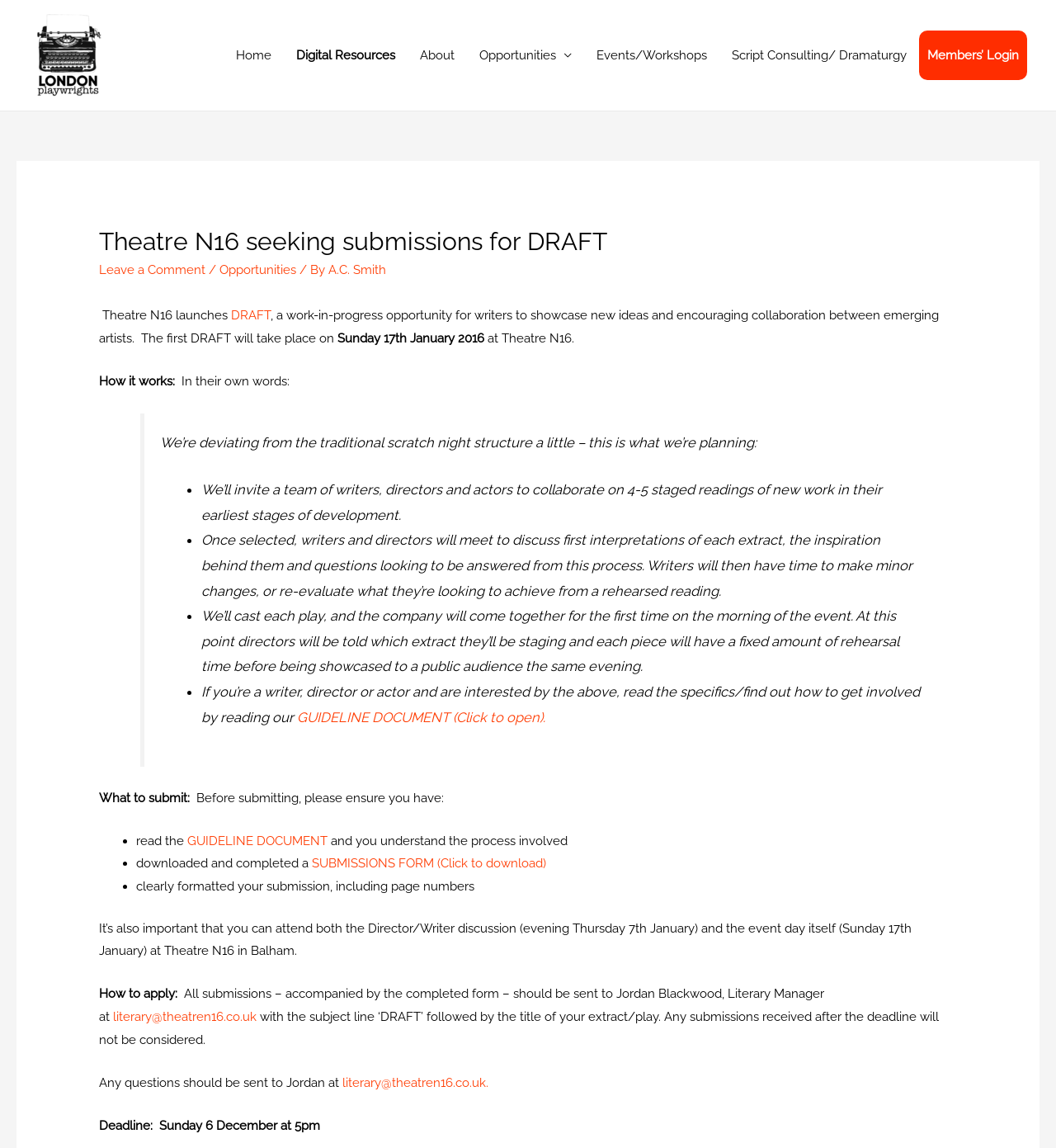Calculate the bounding box coordinates for the UI element based on the following description: "Script Consulting/ Dramaturgy". Ensure the coordinates are four float numbers between 0 and 1, i.e., [left, top, right, bottom].

[0.681, 0.027, 0.87, 0.07]